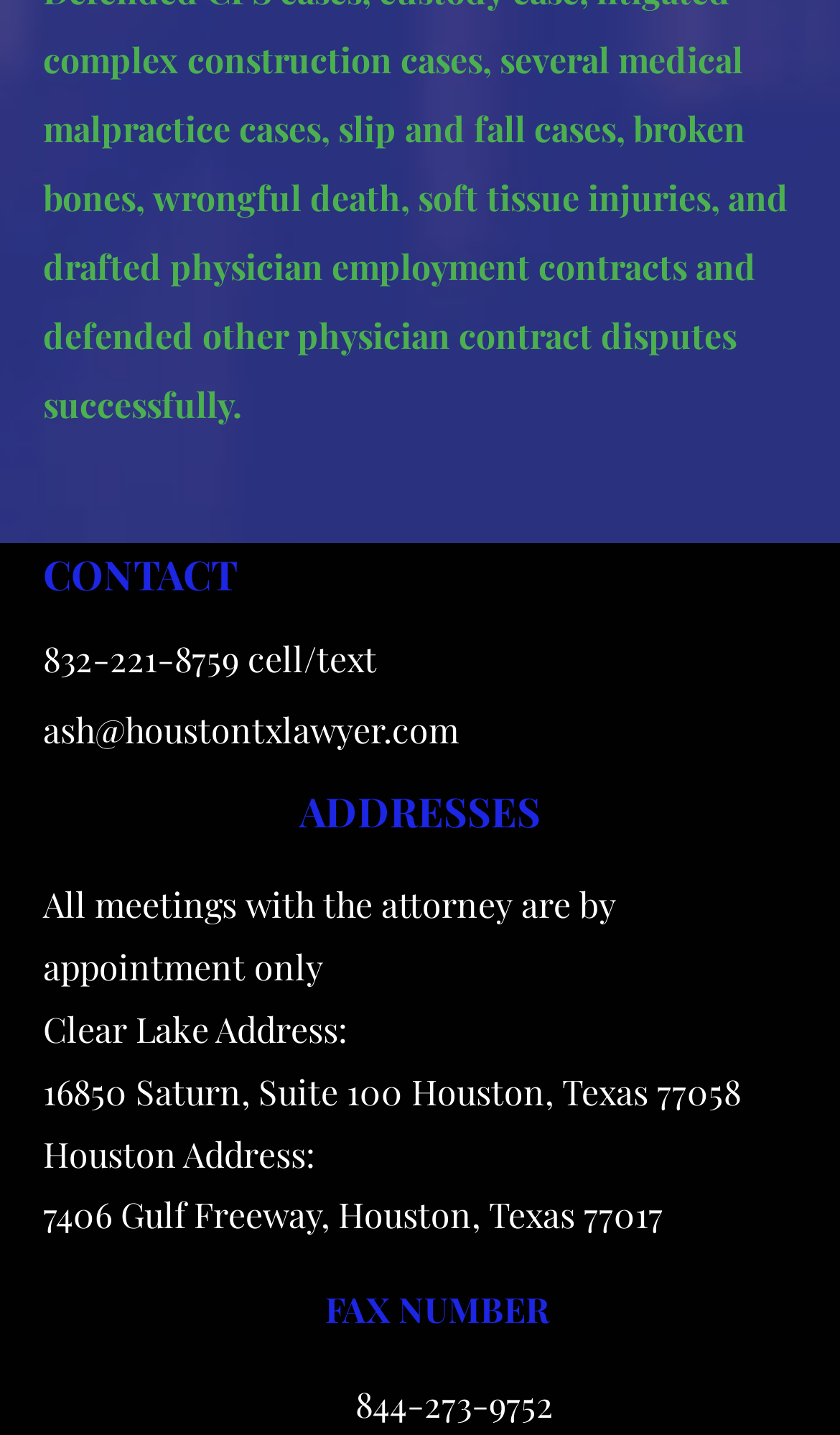What is the email address to contact the attorney?
Please answer the question with a single word or phrase, referencing the image.

ash@houstontxlawyer.com